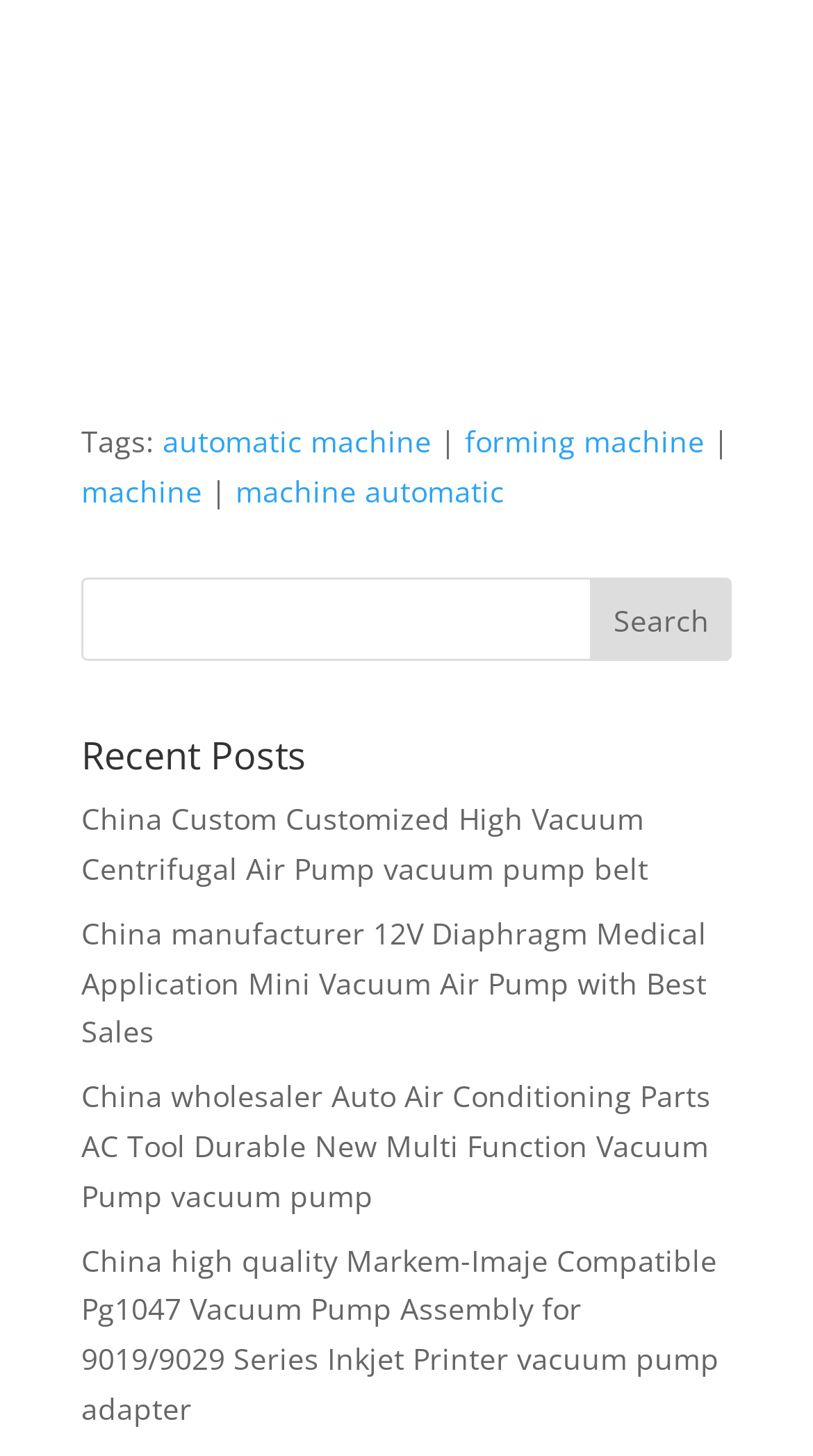Determine the bounding box for the described UI element: "machine automatic".

[0.29, 0.323, 0.621, 0.35]